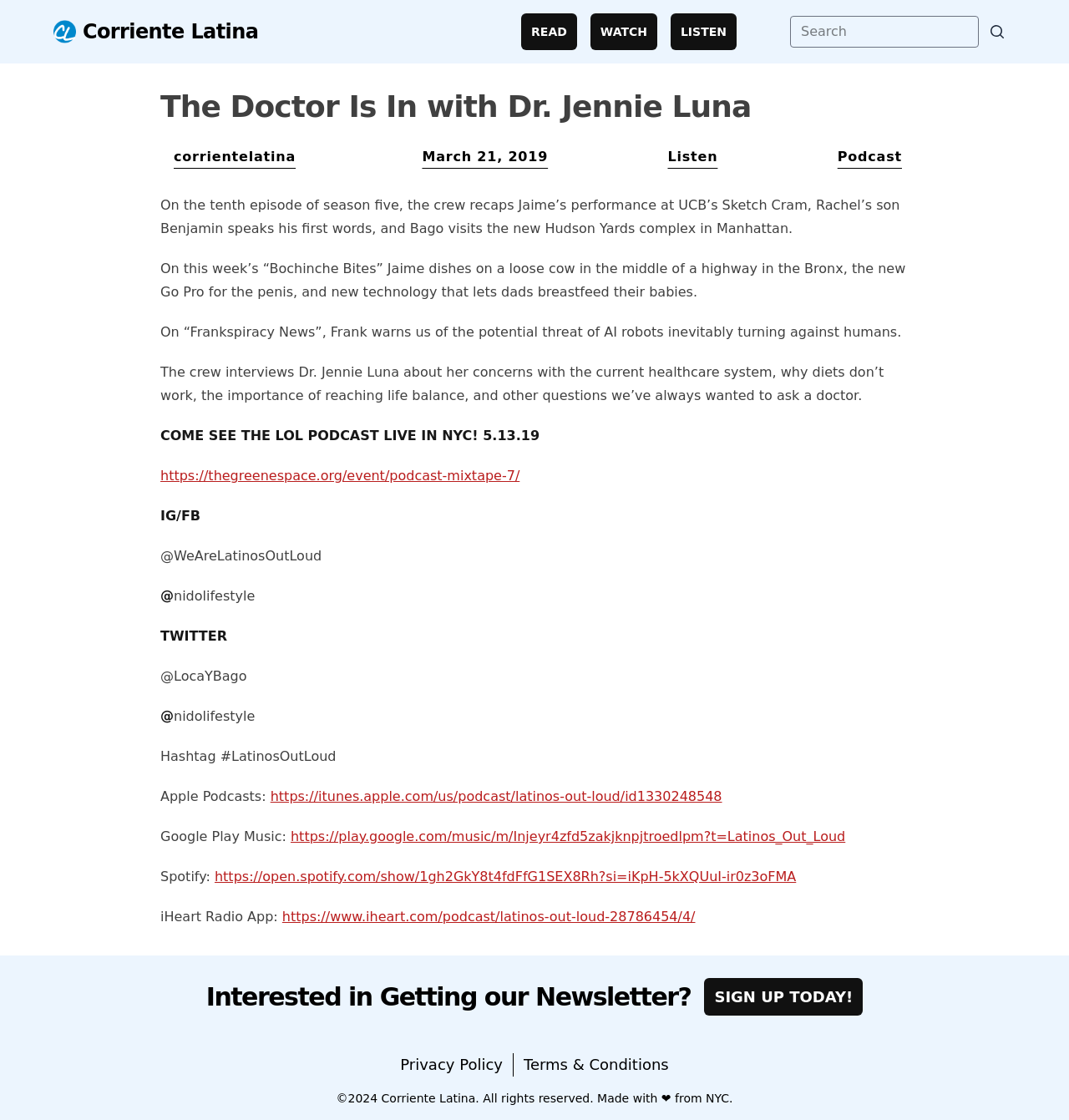Locate the headline of the webpage and generate its content.

The Doctor Is In with Dr. Jennie Luna